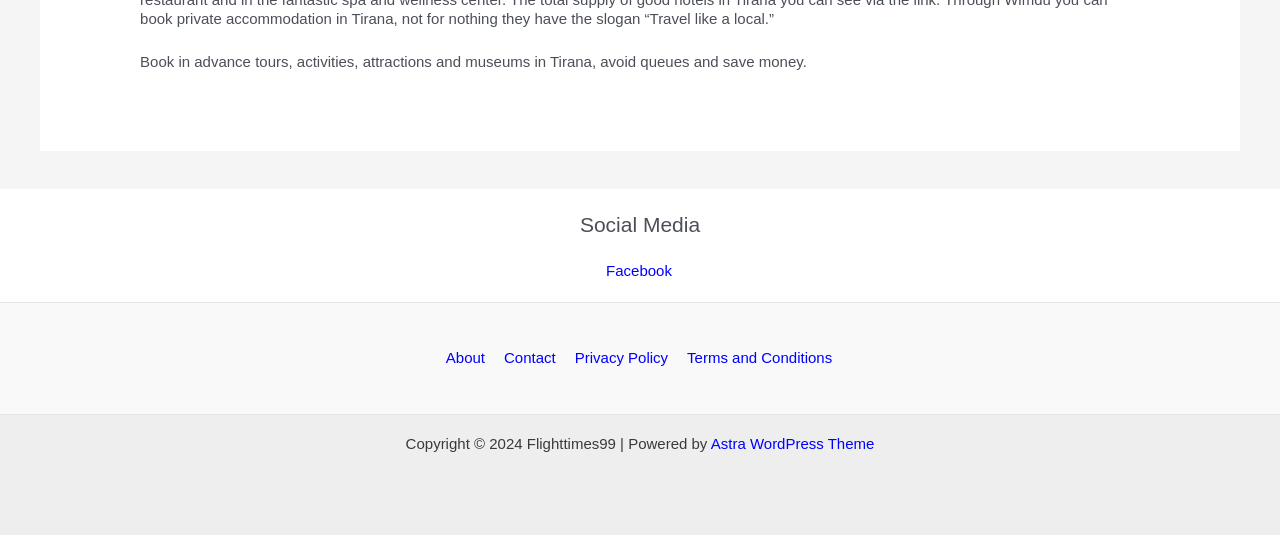What are the main sections of the website's navigation? Using the information from the screenshot, answer with a single word or phrase.

About, Contact, etc.